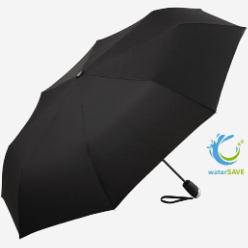Give a thorough explanation of the image.

The image showcases a sleek and stylish black umbrella, designed for both functionality and aesthetics. This umbrella, part of the FARE® collection, is presented as the "Electric pocket umbrella FARE® eBrella®," highlighting its compact and portable design. Notably, it features a waterSAVE technology logo, indicating its eco-friendly attributes aimed at reducing water consumption. The umbrella's canopy is smooth and evenly structured, demonstrating high-quality craftsmanship, while its ergonomic handle ensures a comfortable grip. Perfect for any weather, this umbrella combines practicality with a modern look, making it an essential accessory for individuals on the go.